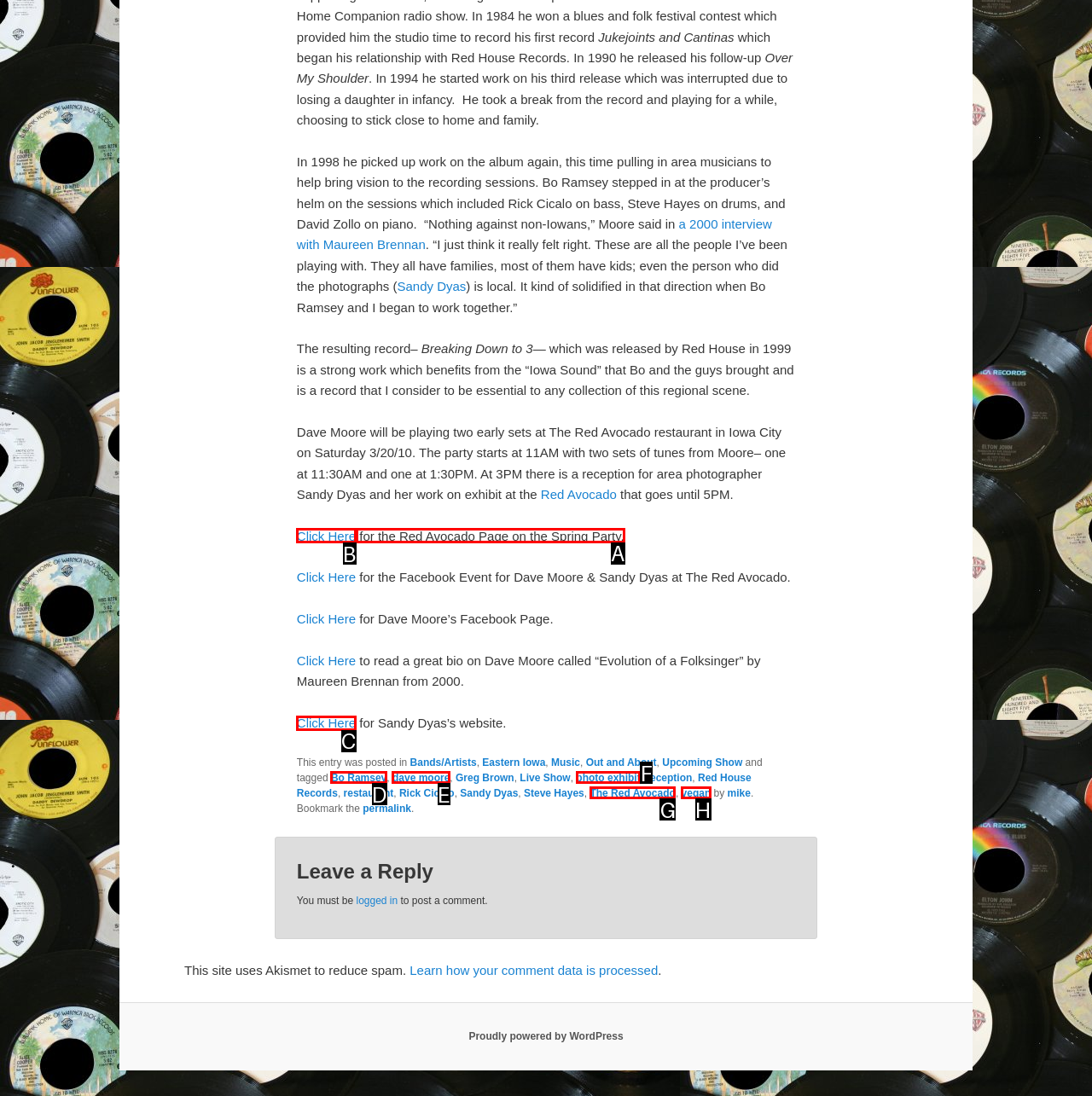Select the appropriate bounding box to fulfill the task: Click the link to view the Red Avocado Page on the Spring Party Respond with the corresponding letter from the choices provided.

A